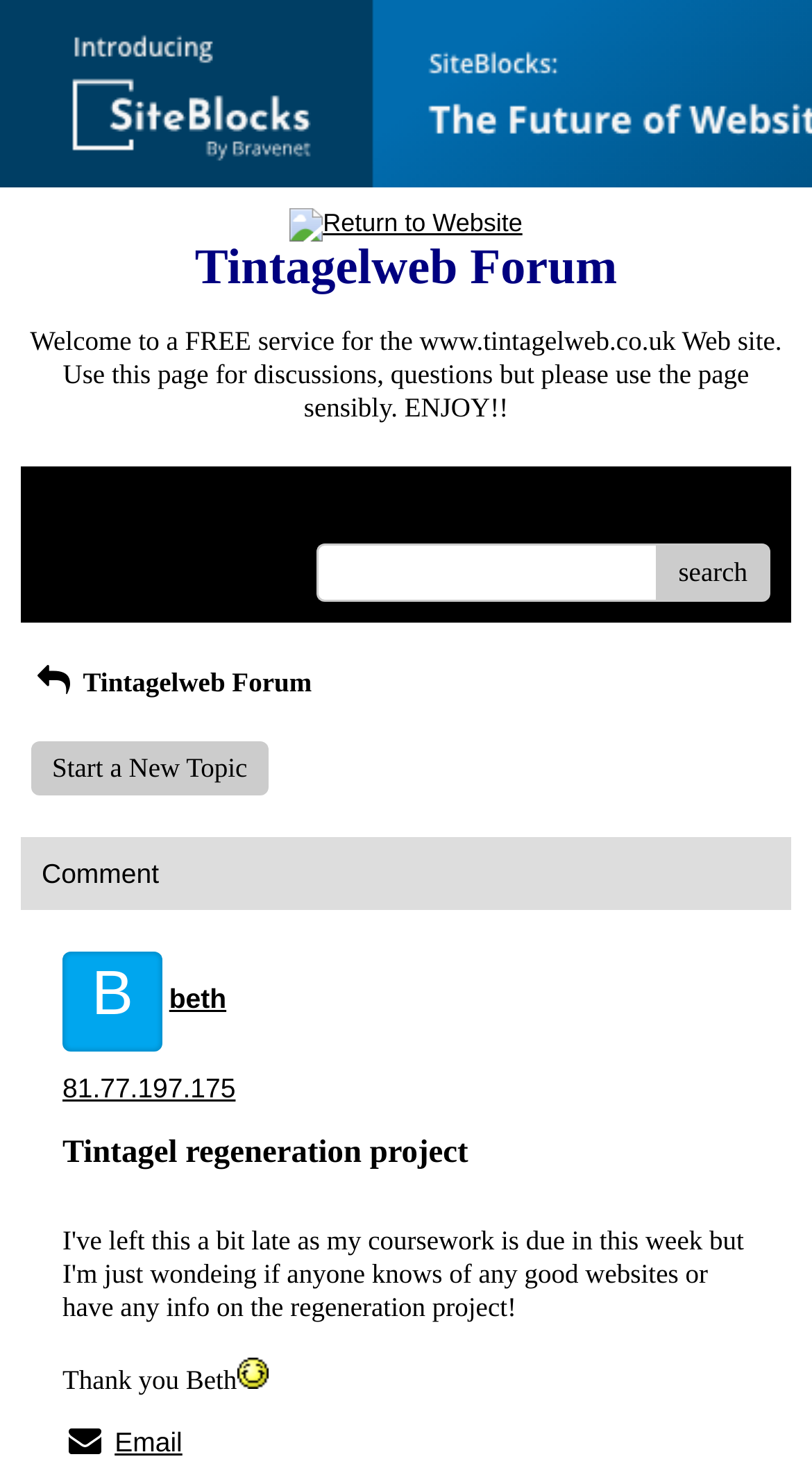What is the topic of the latest post?
Identify the answer in the screenshot and reply with a single word or phrase.

Tintagel regeneration project